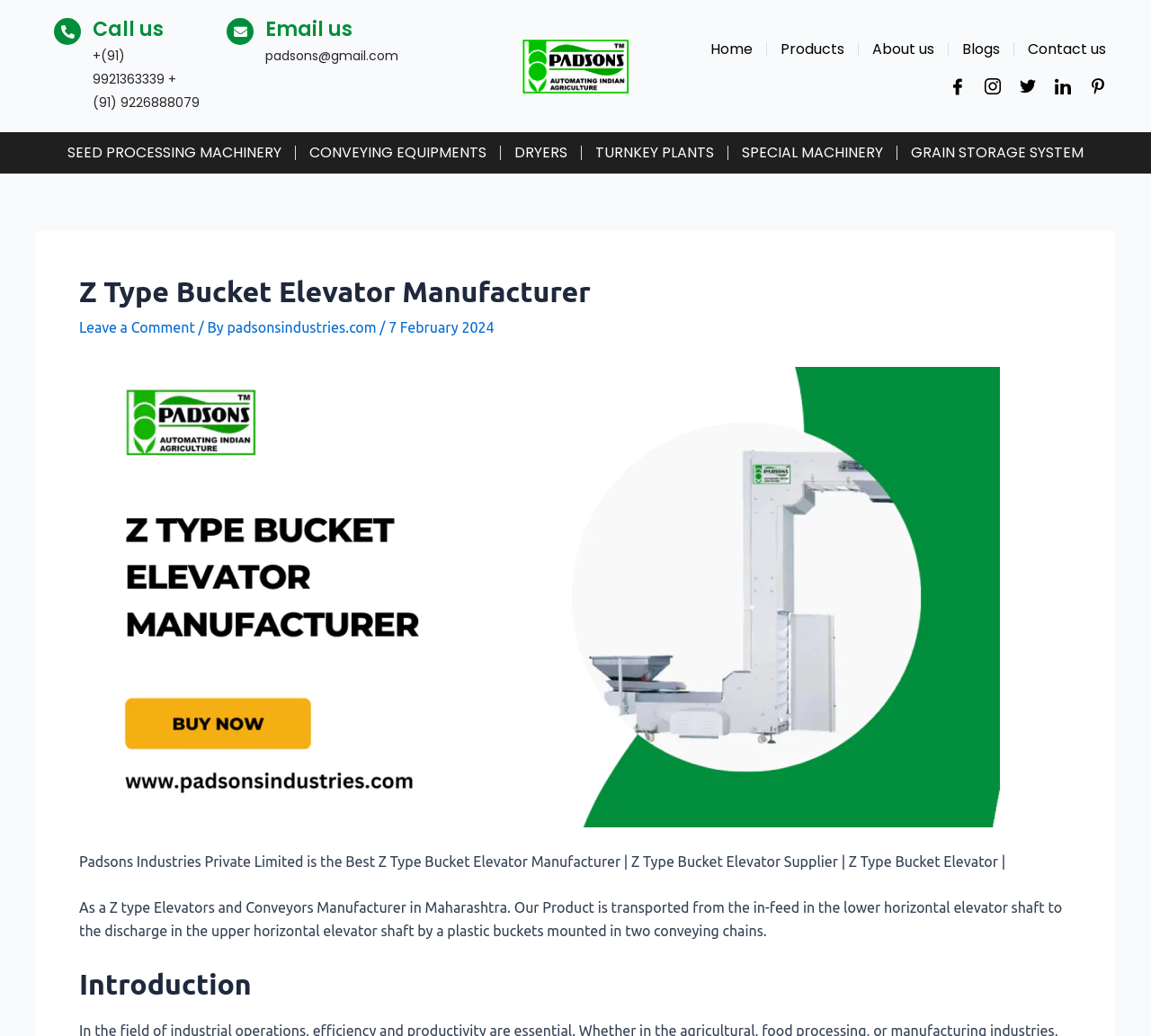Identify the bounding box coordinates of the section that should be clicked to achieve the task described: "Call us".

[0.08, 0.017, 0.174, 0.04]